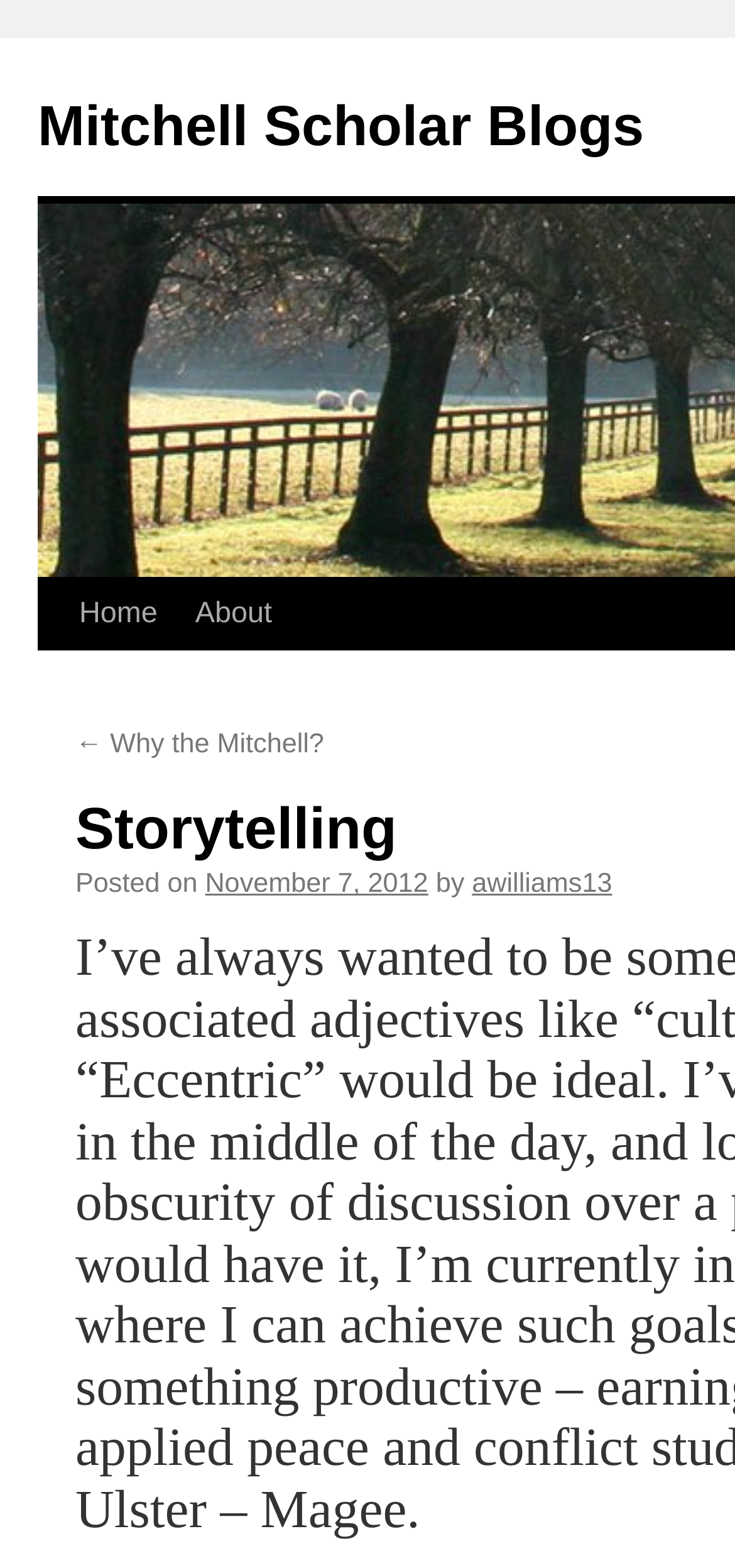Respond with a single word or short phrase to the following question: 
What is the category of the blog post?

Storytelling